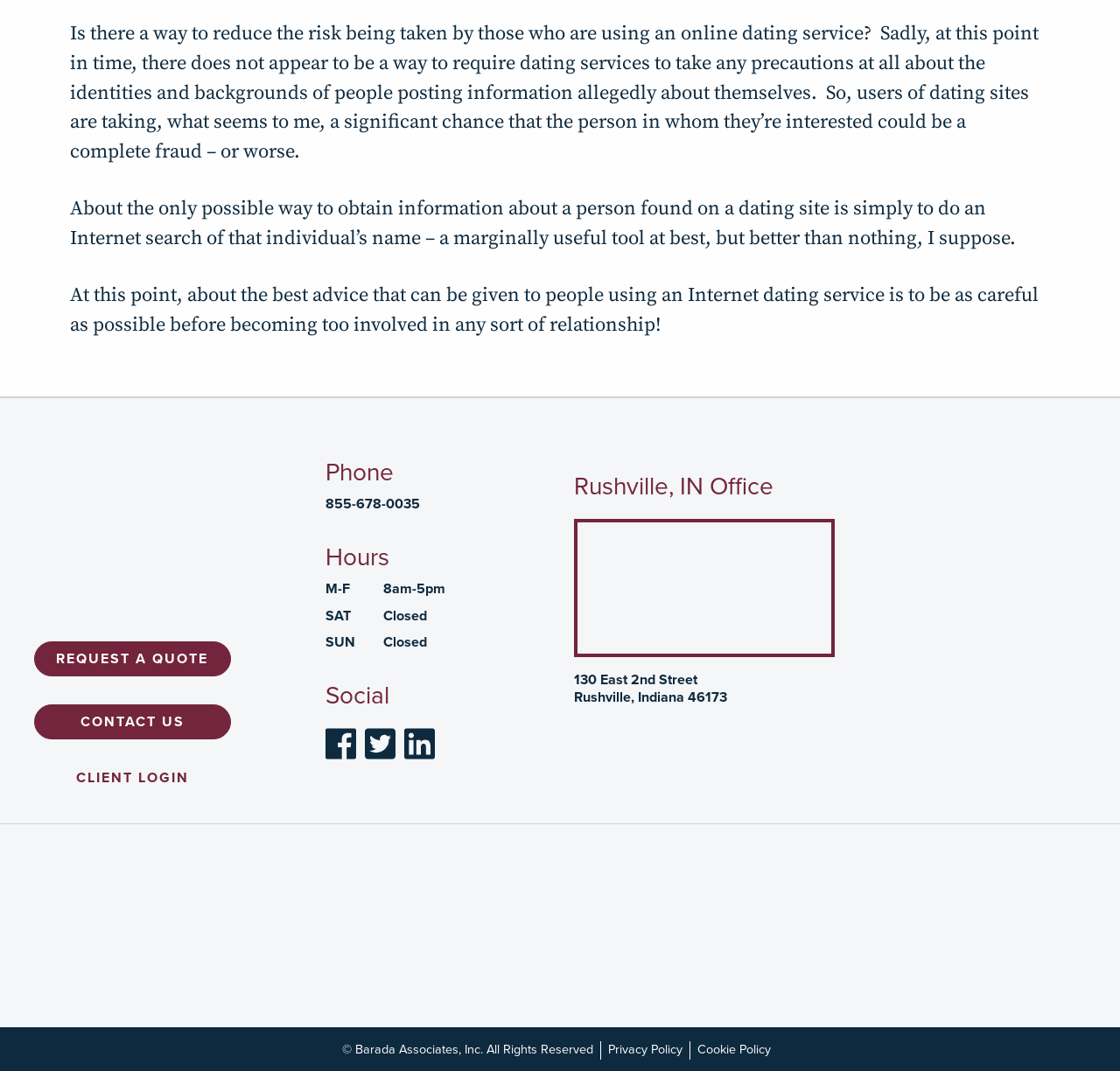Please determine the bounding box of the UI element that matches this description: Contact Us. The coordinates should be given as (top-left x, top-left y, bottom-right x, bottom-right y), with all values between 0 and 1.

[0.03, 0.658, 0.206, 0.691]